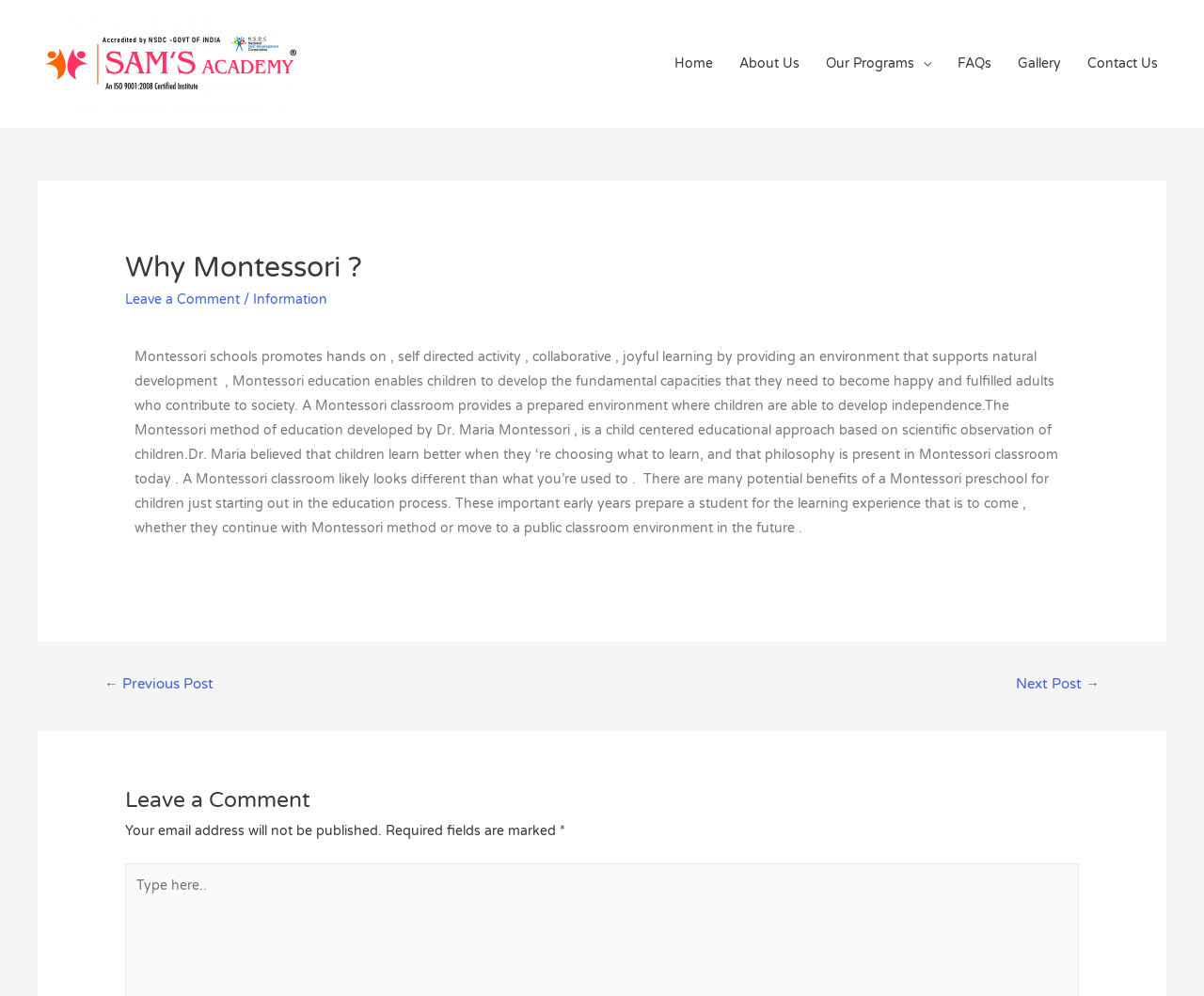Find the bounding box coordinates of the clickable area that will achieve the following instruction: "View the 'Gallery'".

[0.834, 0.038, 0.892, 0.091]